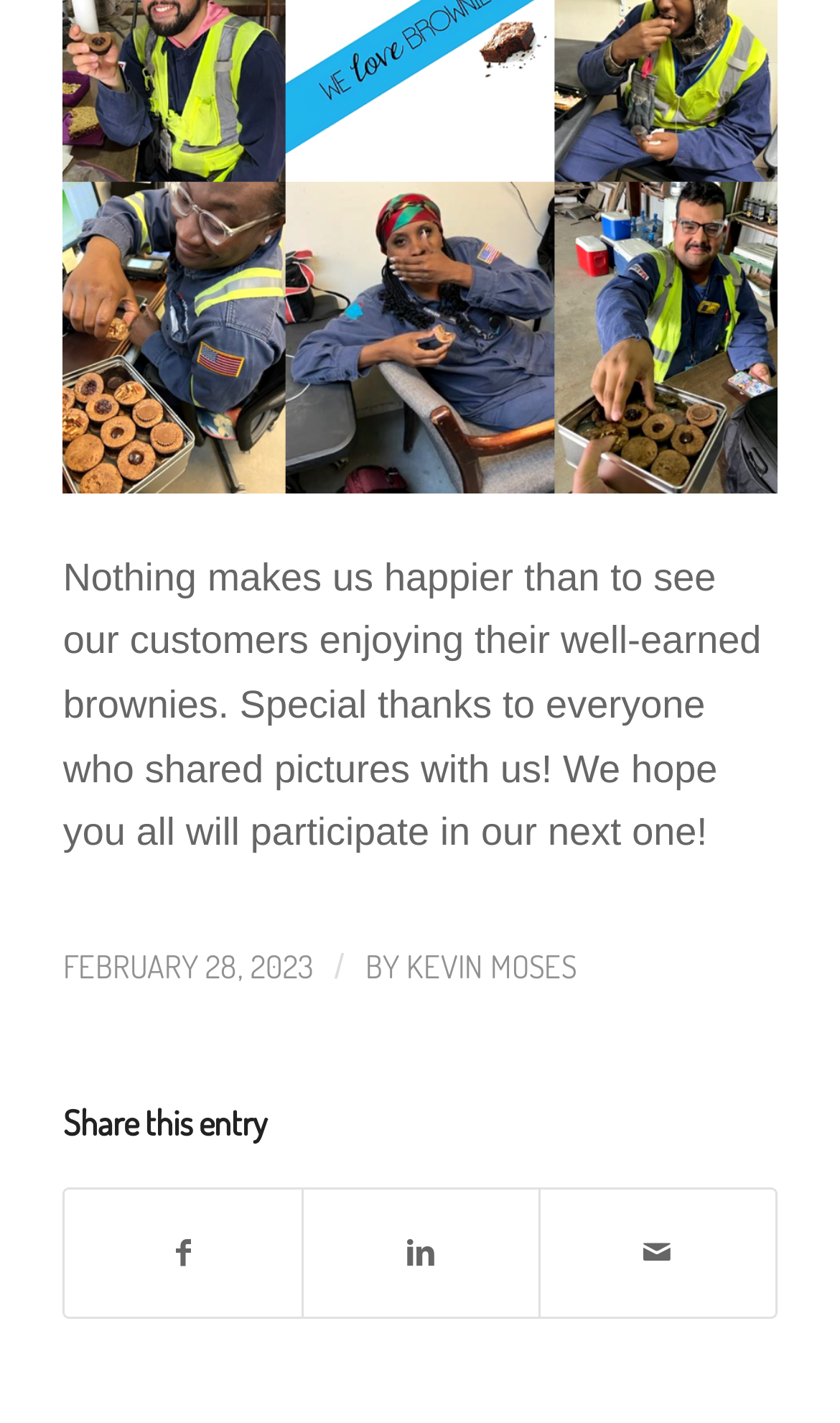Answer the question in a single word or phrase:
What is the topic of the webpage?

Brownies